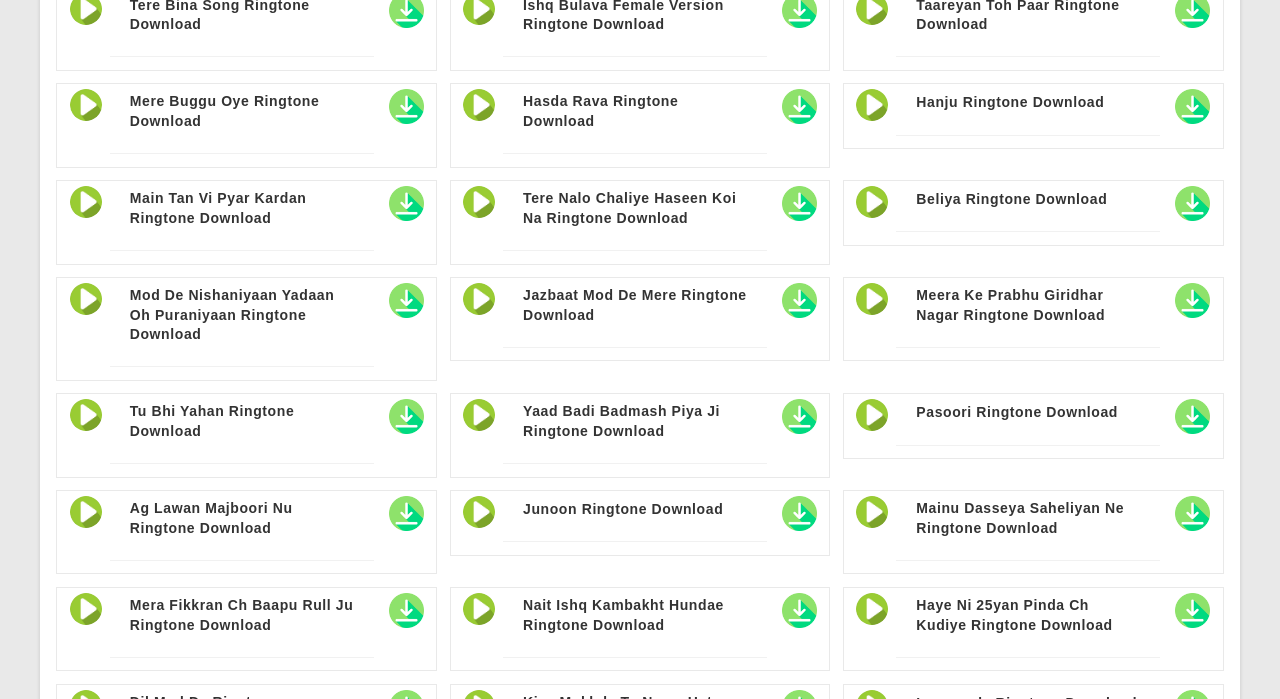Determine the bounding box for the UI element as described: "Tu Bhi Yahan Ringtone Download". The coordinates should be represented as four float numbers between 0 and 1, formatted as [left, top, right, bottom].

[0.101, 0.576, 0.276, 0.632]